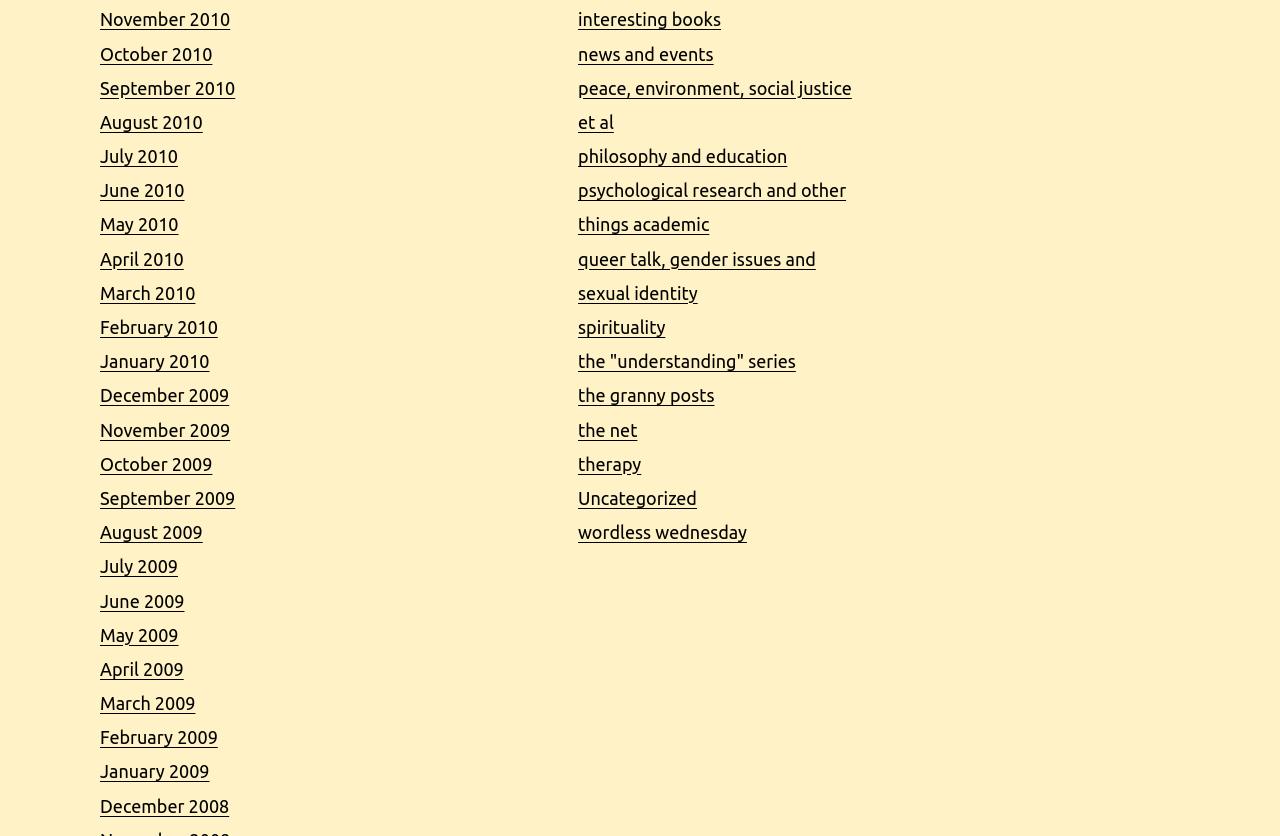What is the time period covered by the archives?
Based on the image, answer the question with a single word or brief phrase.

2008-2010